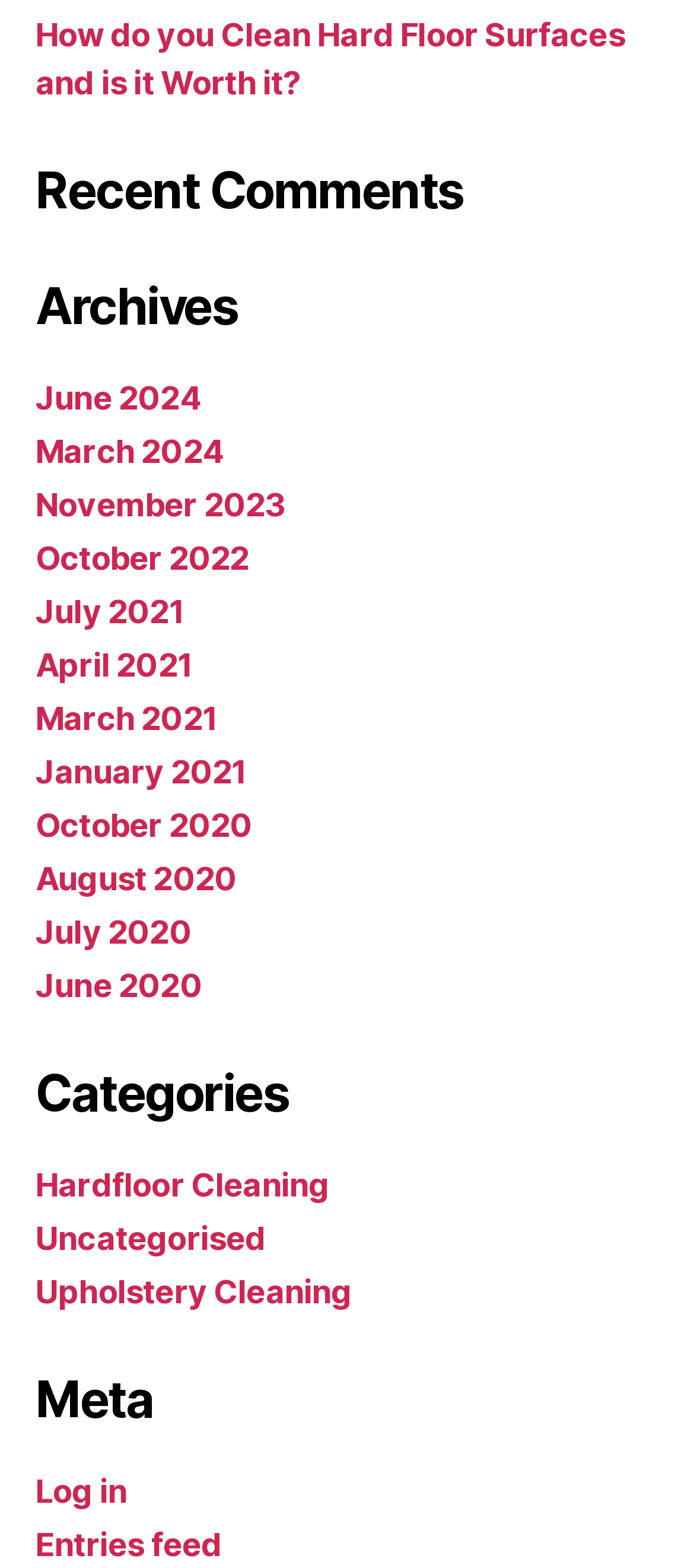Please identify the bounding box coordinates of the element's region that should be clicked to execute the following instruction: "Log in to the website". The bounding box coordinates must be four float numbers between 0 and 1, i.e., [left, top, right, bottom].

[0.051, 0.939, 0.183, 0.963]